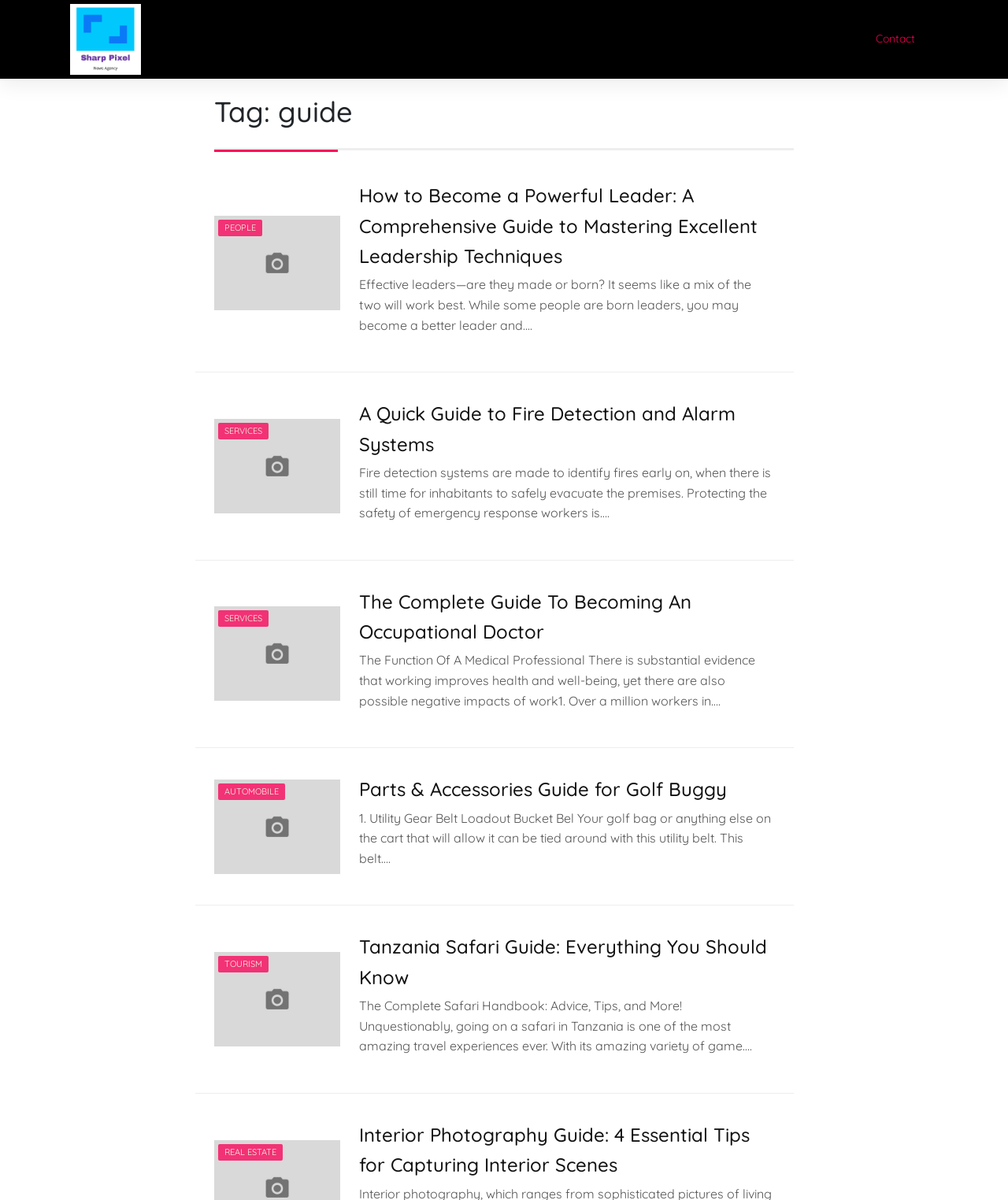Highlight the bounding box coordinates of the element that should be clicked to carry out the following instruction: "View the 'SERVICES' page". The coordinates must be given as four float numbers ranging from 0 to 1, i.e., [left, top, right, bottom].

[0.216, 0.352, 0.266, 0.366]